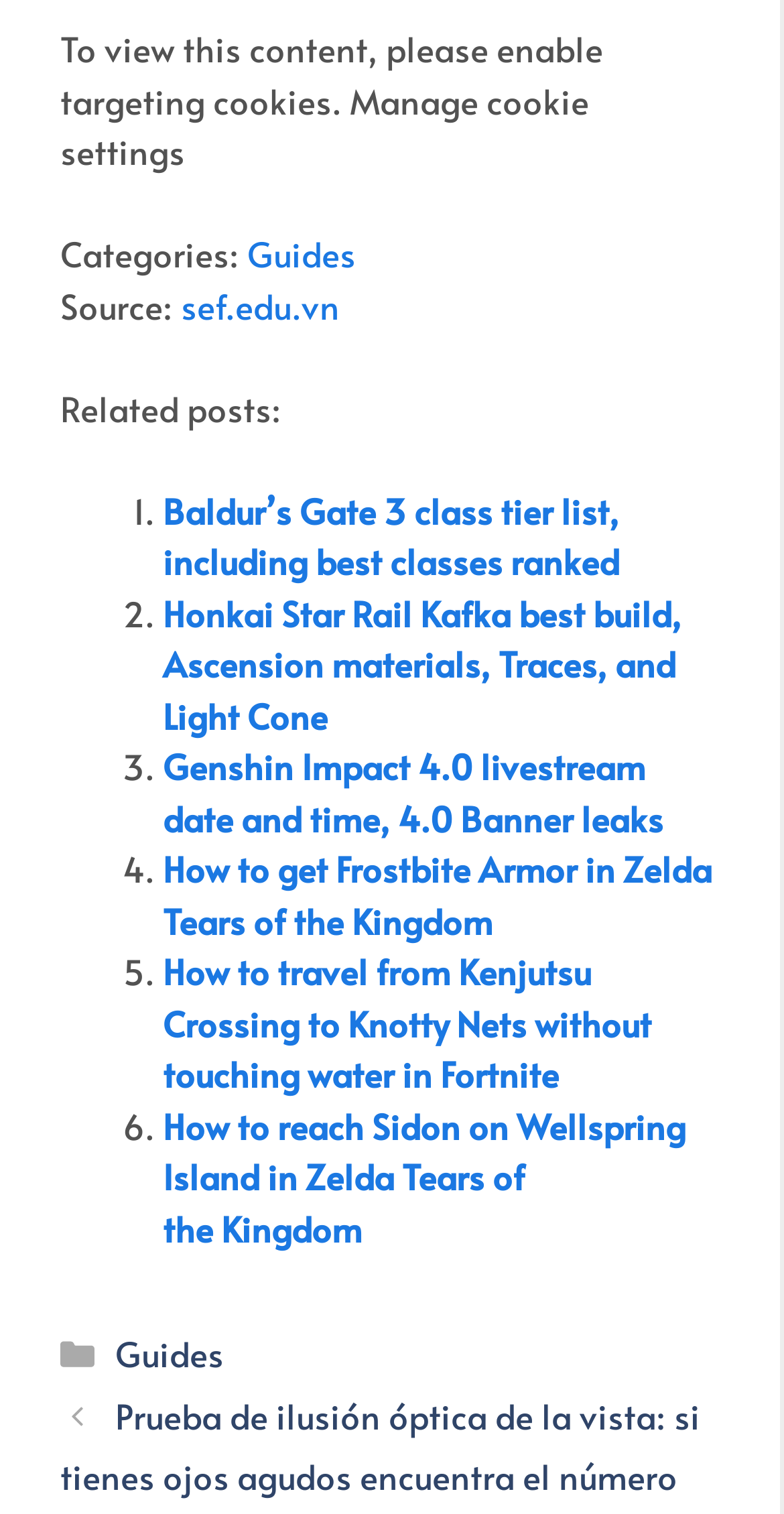Identify the coordinates of the bounding box for the element that must be clicked to accomplish the instruction: "Click on the link to see the optical illusion post".

[0.077, 0.038, 0.893, 0.151]